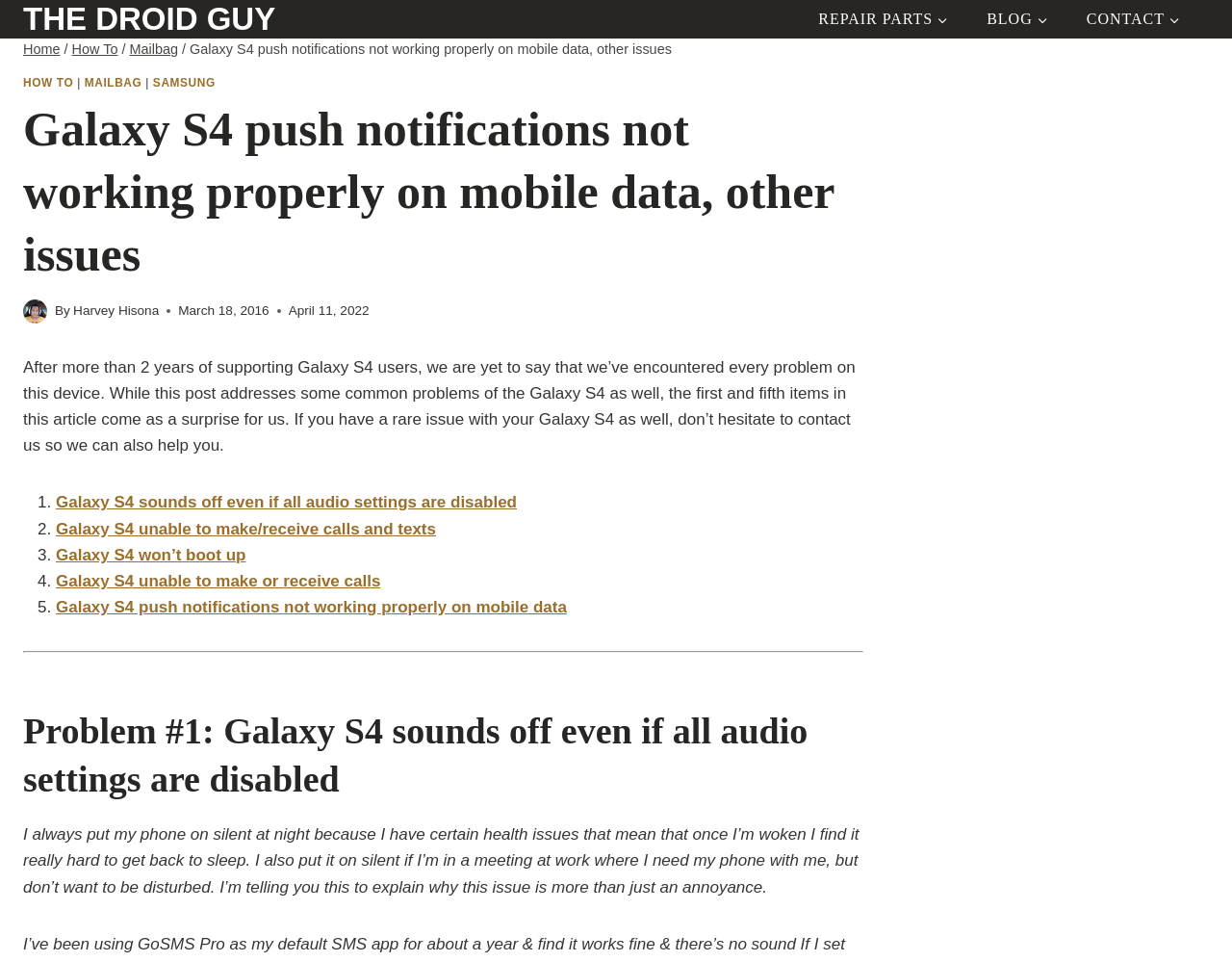Who is the author of this article?
Examine the image and give a concise answer in one word or a short phrase.

Harvey Hisona